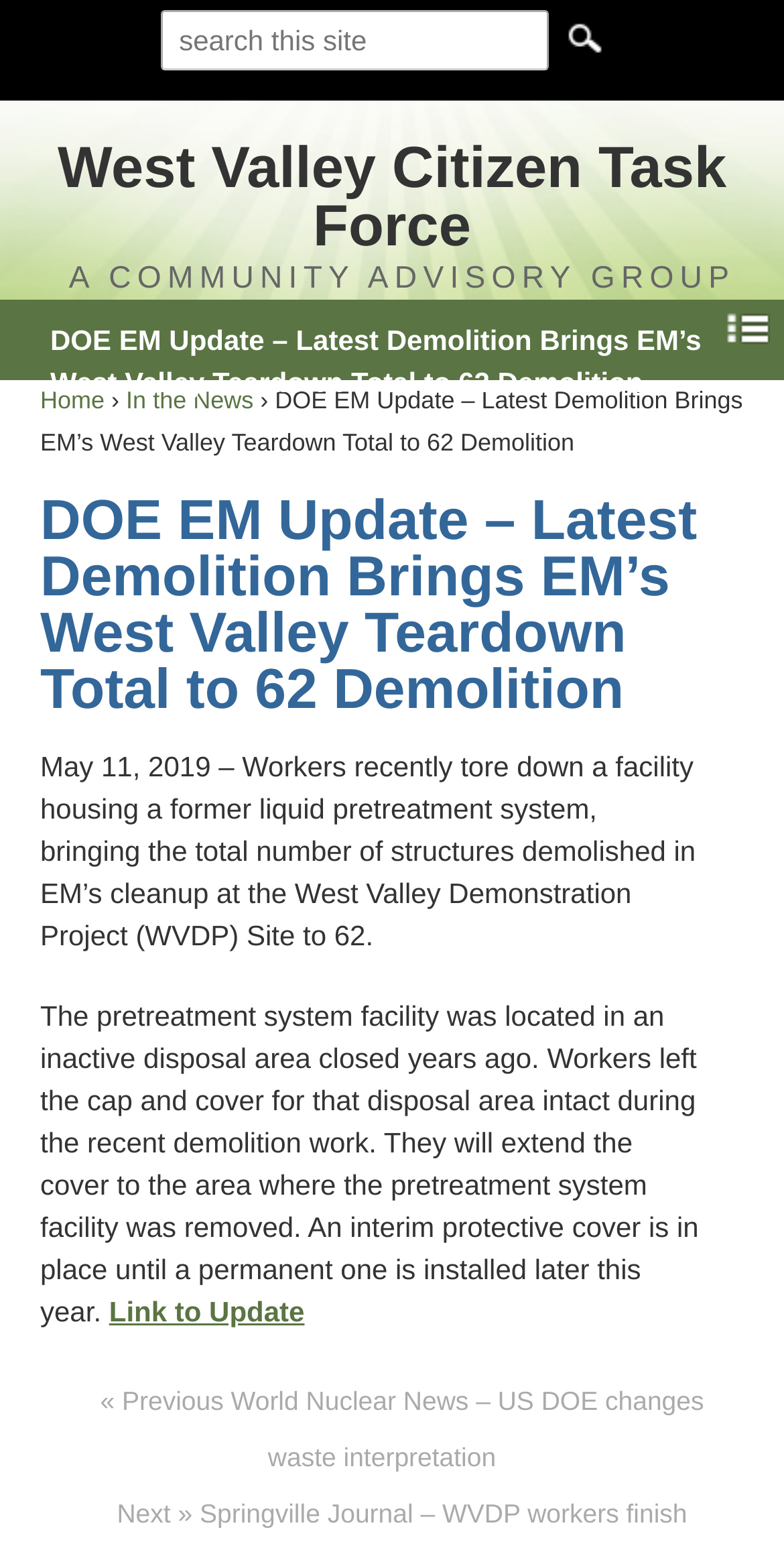Bounding box coordinates are specified in the format (top-left x, top-left y, bottom-right x, bottom-right y). All values are floating point numbers bounded between 0 and 1. Please provide the bounding box coordinate of the region this sentence describes: name="s" placeholder="search this site"

[0.205, 0.006, 0.7, 0.045]